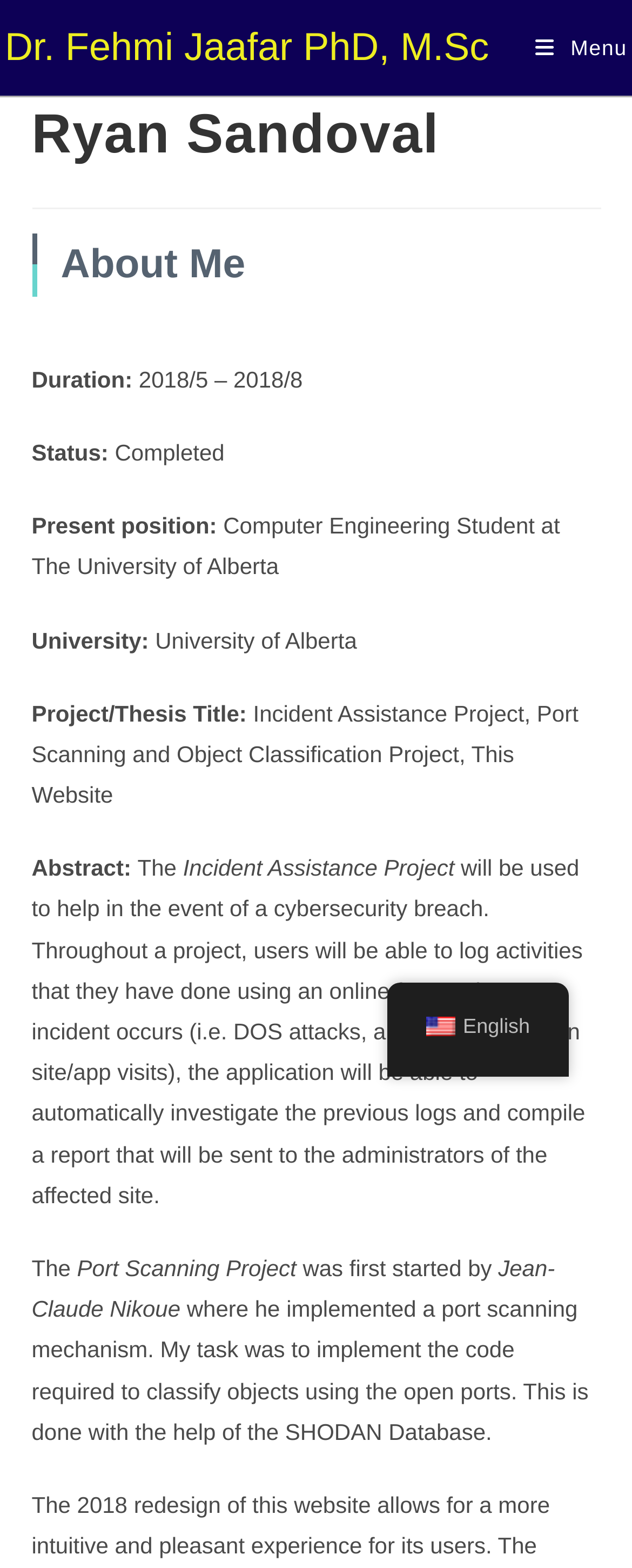What is the status of the project?
From the image, respond using a single word or phrase.

Completed